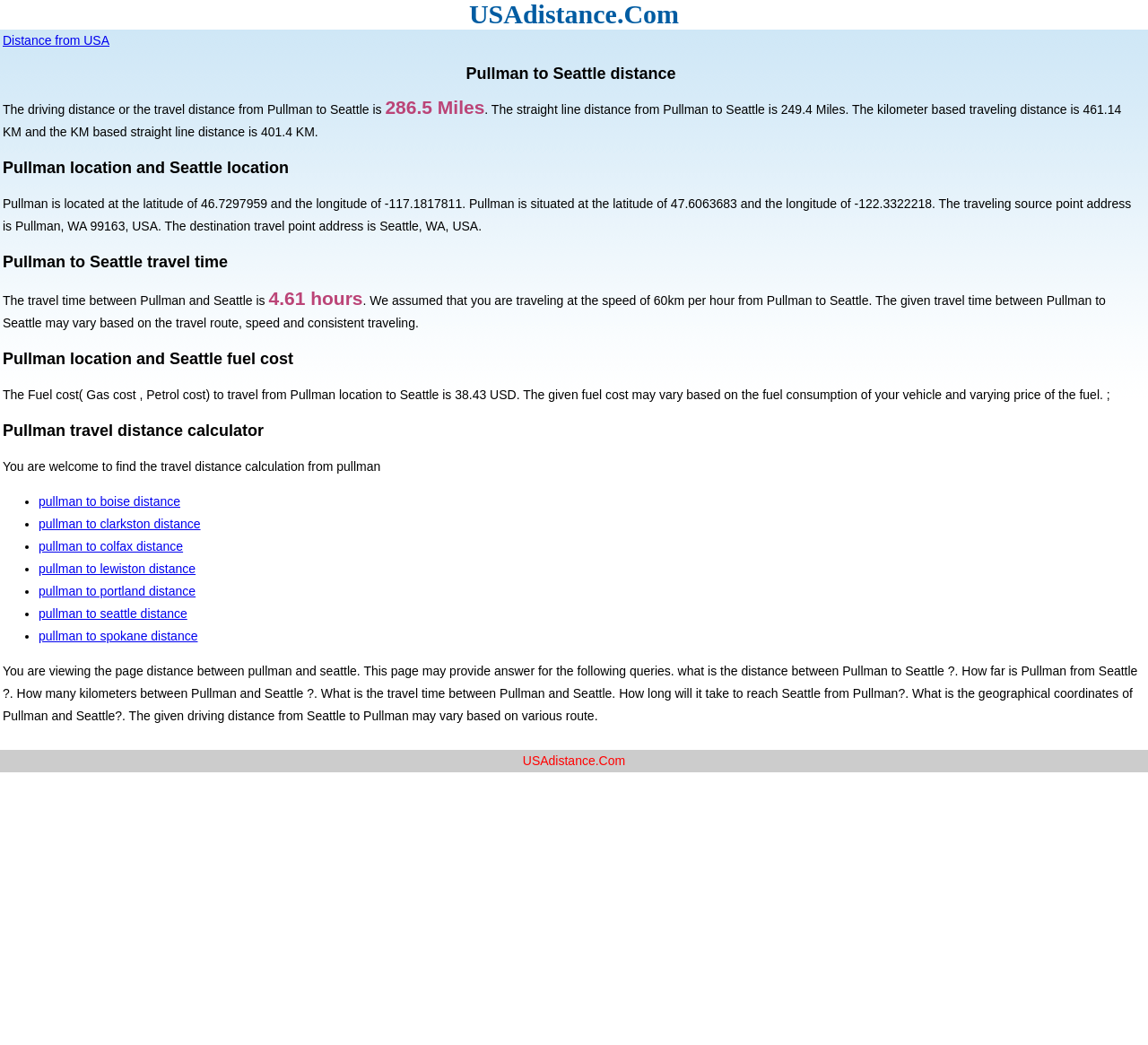Based on the description "Ask An Expert", find the bounding box of the specified UI element.

None